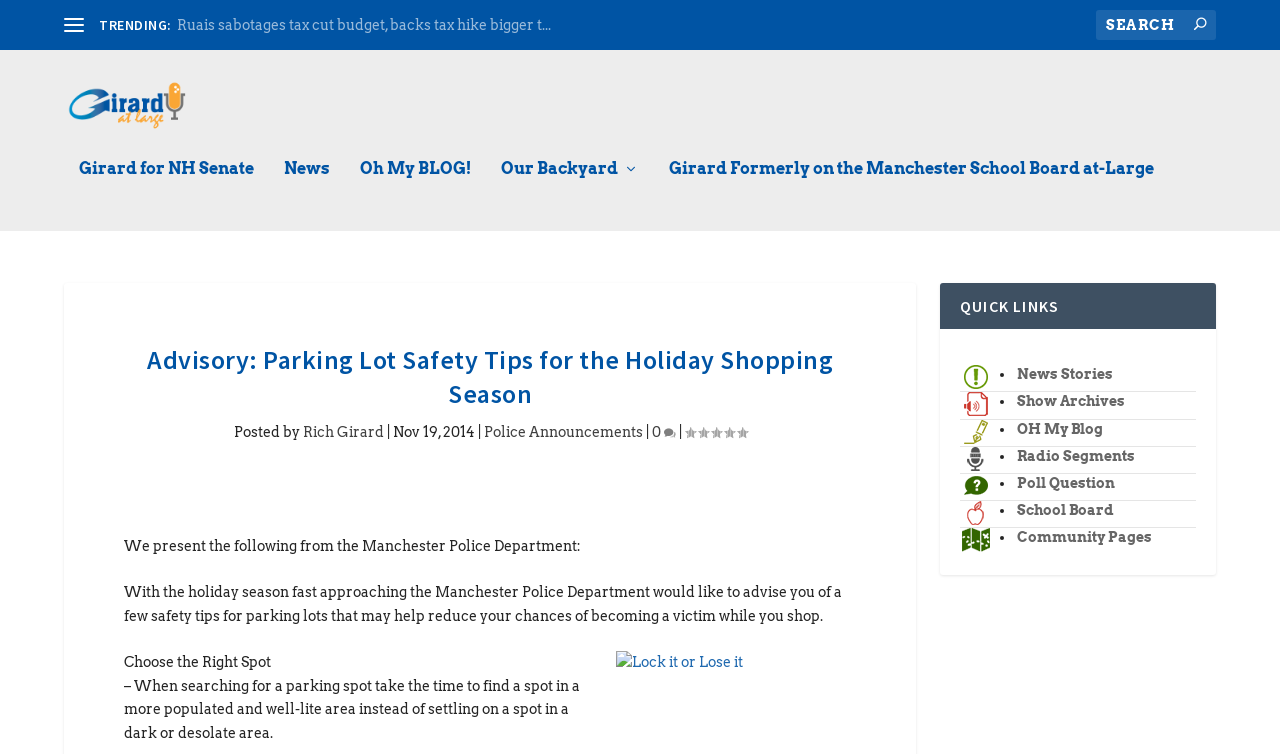Show the bounding box coordinates of the region that should be clicked to follow the instruction: "Visit the blog."

[0.281, 0.231, 0.368, 0.324]